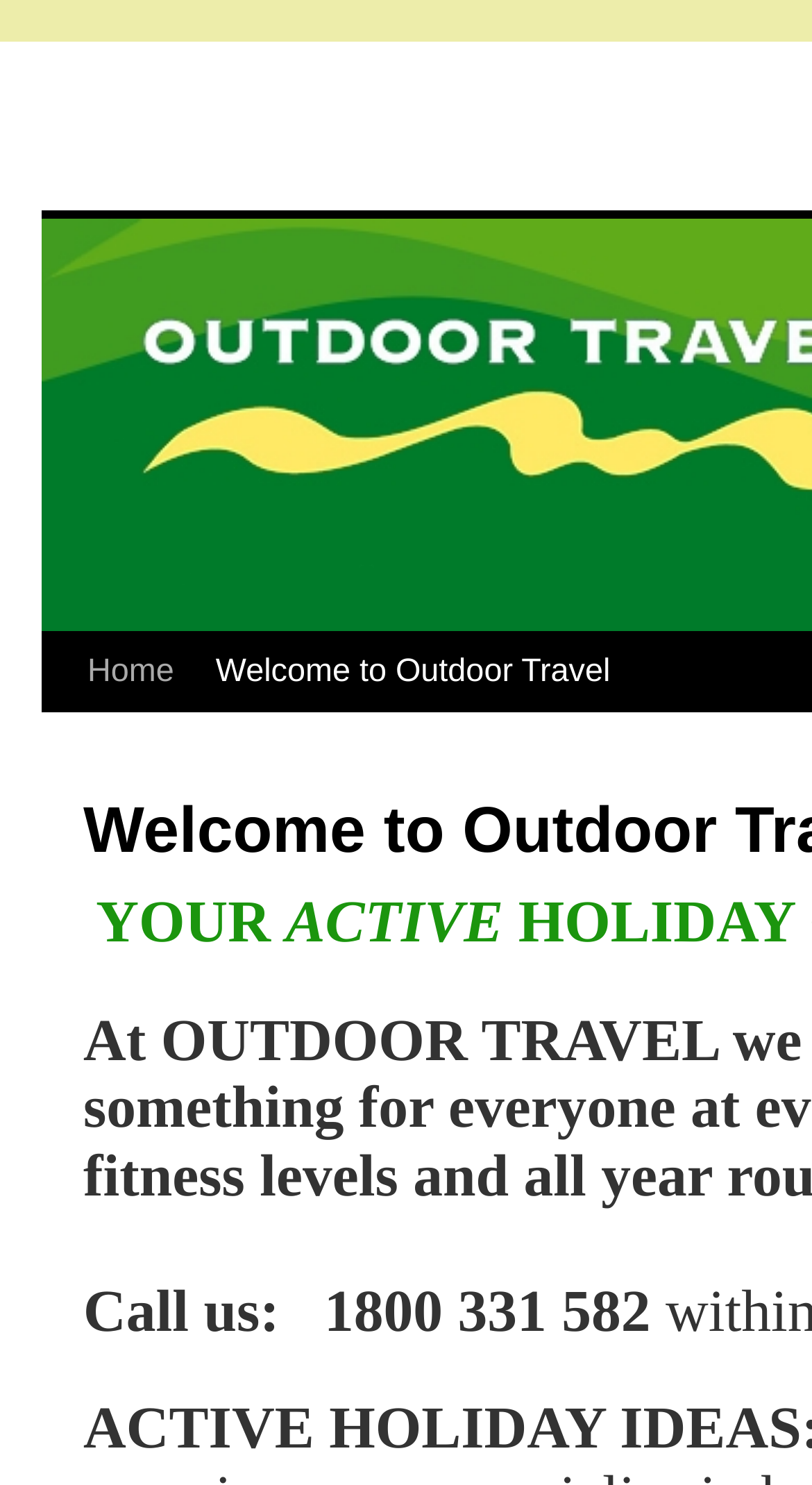From the given element description: "Skip to content", find the bounding box for the UI element. Provide the coordinates as four float numbers between 0 and 1, in the order [left, top, right, bottom].

[0.049, 0.425, 0.1, 0.585]